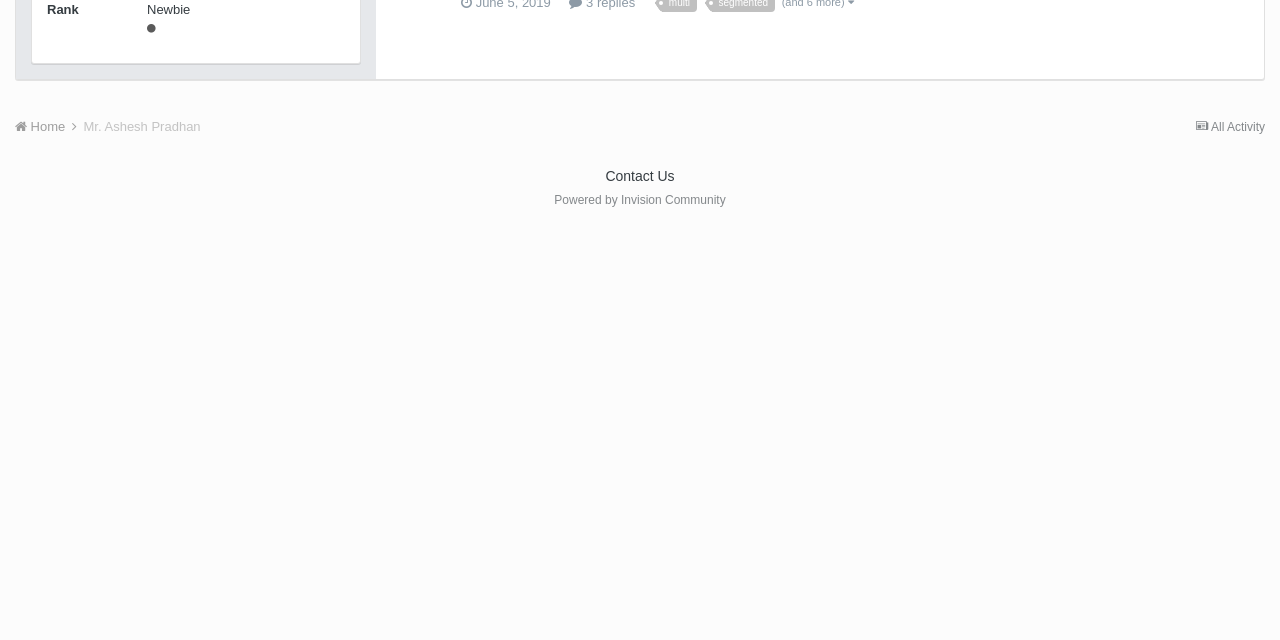Using the provided element description "Home", determine the bounding box coordinates of the UI element.

[0.012, 0.186, 0.062, 0.209]